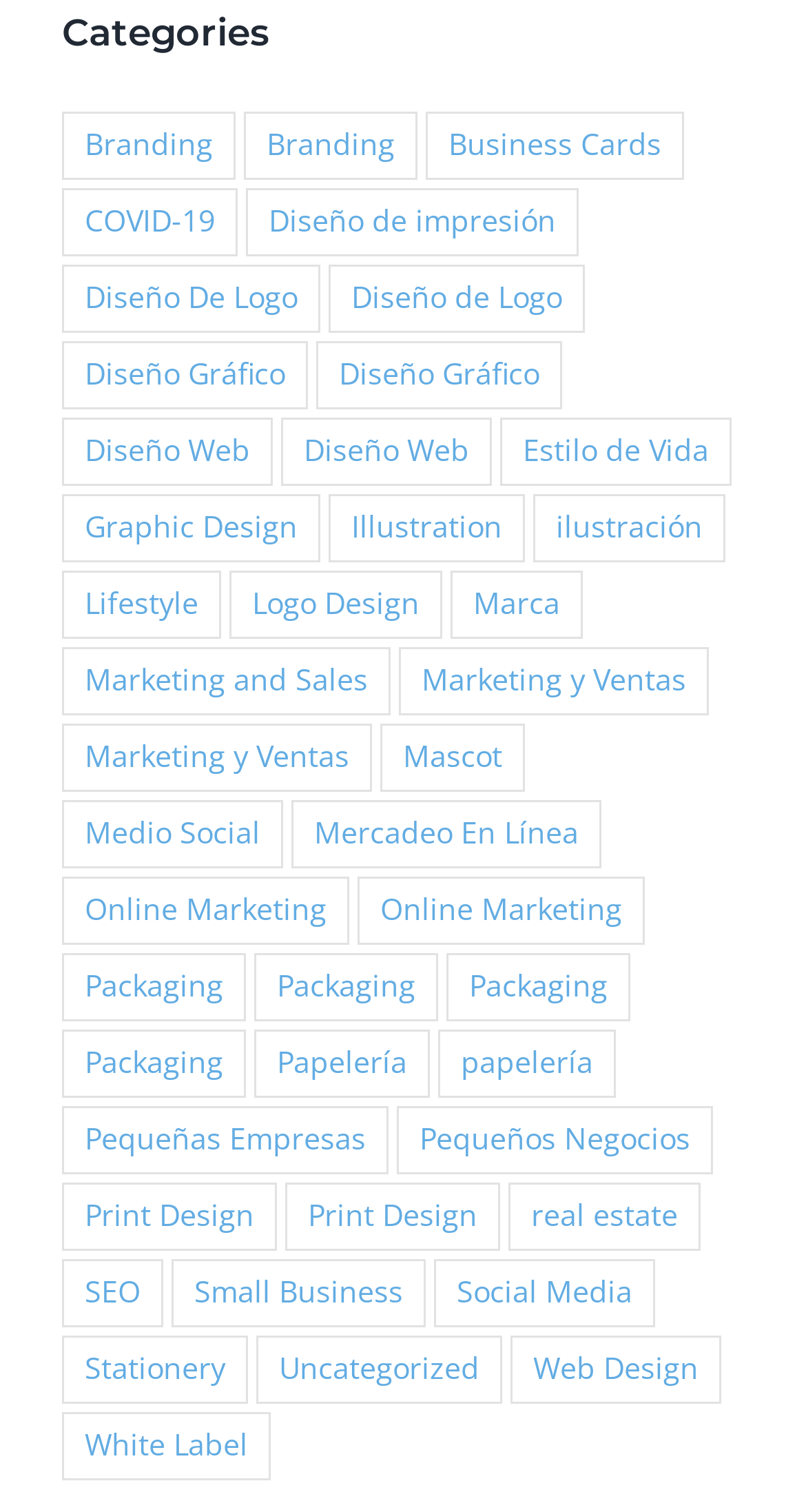Provide the bounding box for the UI element matching this description: "Packaging".

[0.077, 0.63, 0.305, 0.675]